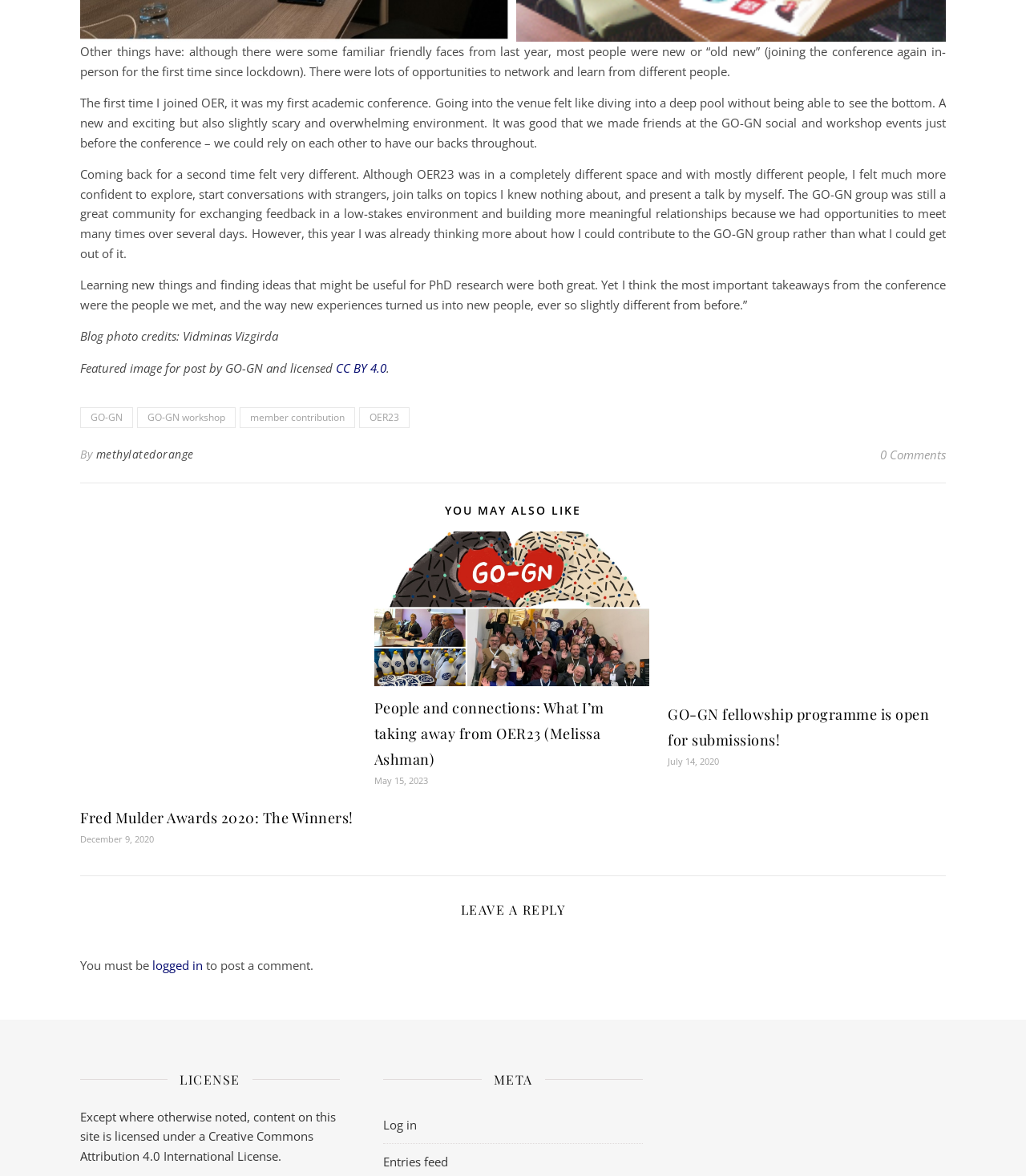Please provide a one-word or phrase answer to the question: 
How many comments are there on this blog post?

0